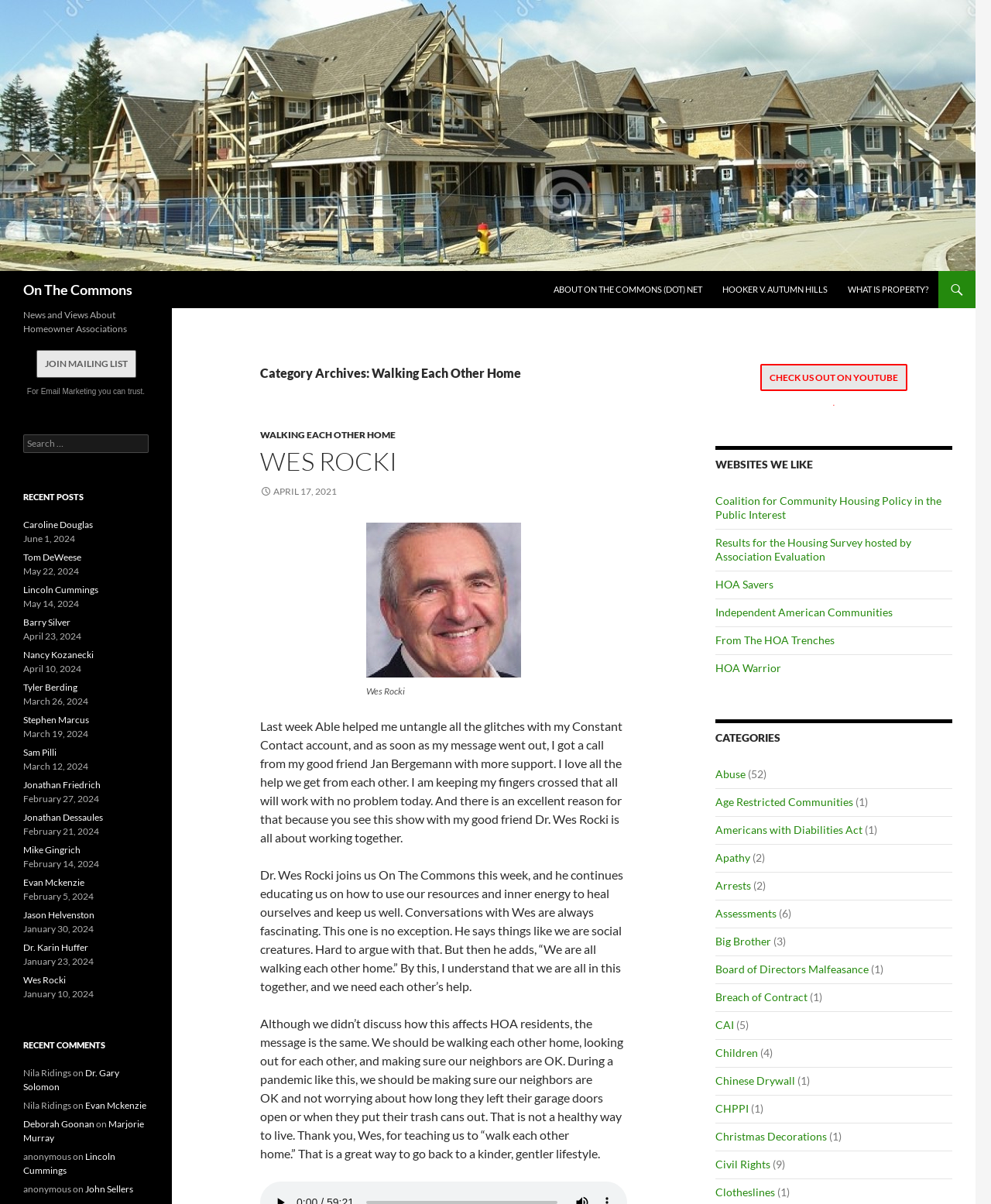Provide the bounding box coordinates of the HTML element this sentence describes: "CHPPI". The bounding box coordinates consist of four float numbers between 0 and 1, i.e., [left, top, right, bottom].

[0.722, 0.915, 0.755, 0.926]